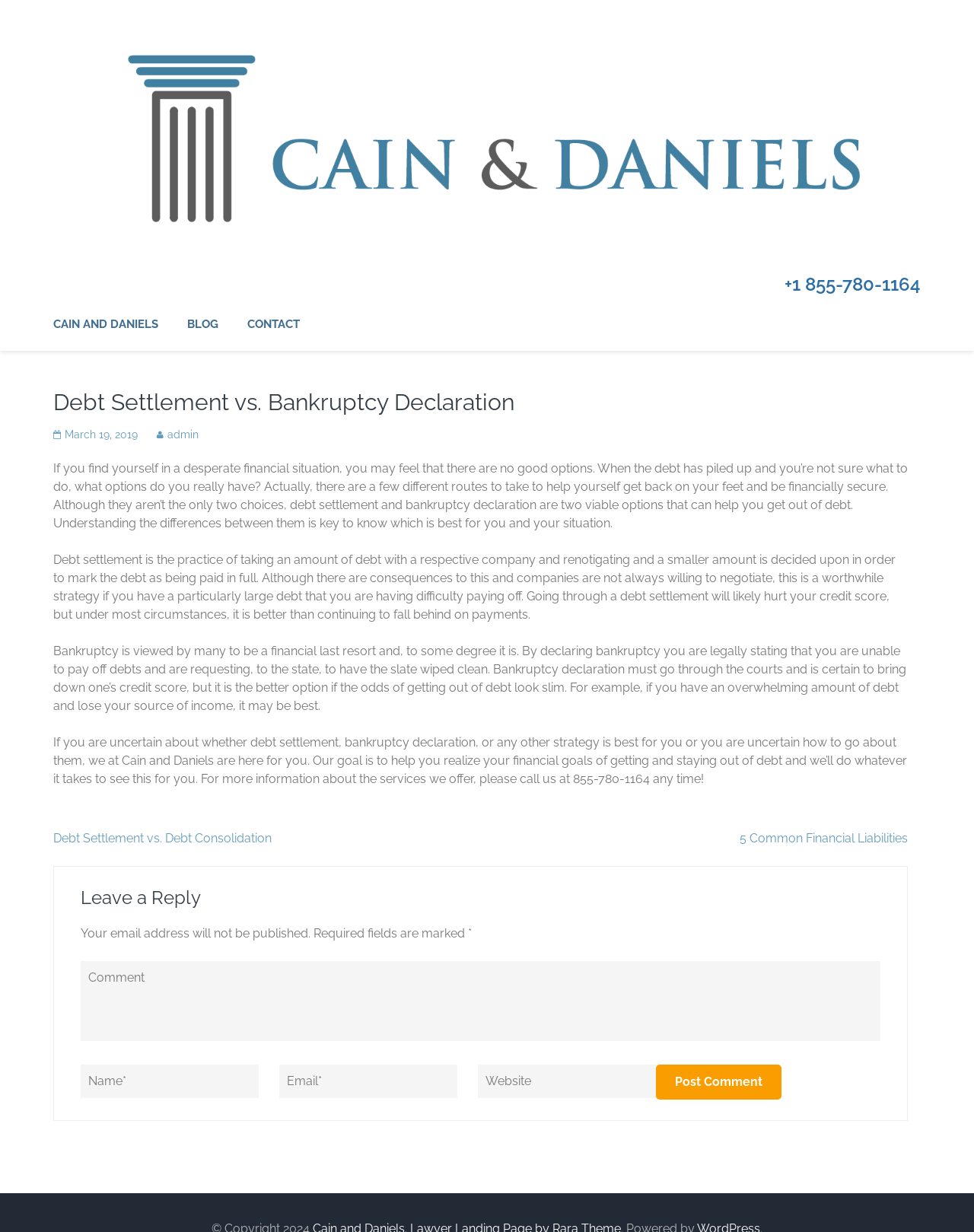Identify the bounding box coordinates for the element you need to click to achieve the following task: "Call the phone number +1 855-780-1164". Provide the bounding box coordinates as four float numbers between 0 and 1, in the form [left, top, right, bottom].

[0.805, 0.224, 0.945, 0.239]